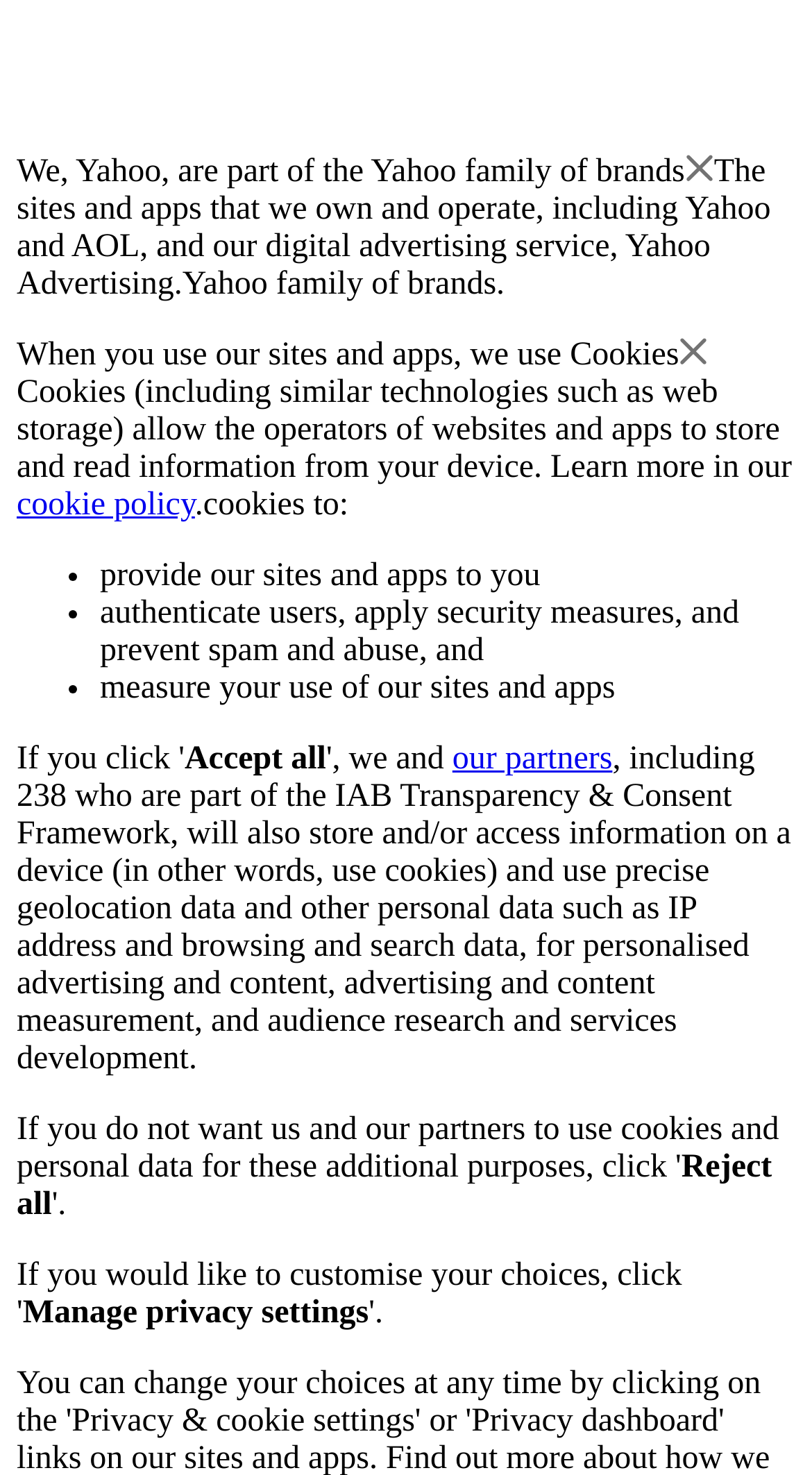What is Yahoo part of?
Look at the image and respond with a single word or a short phrase.

Yahoo family of brands